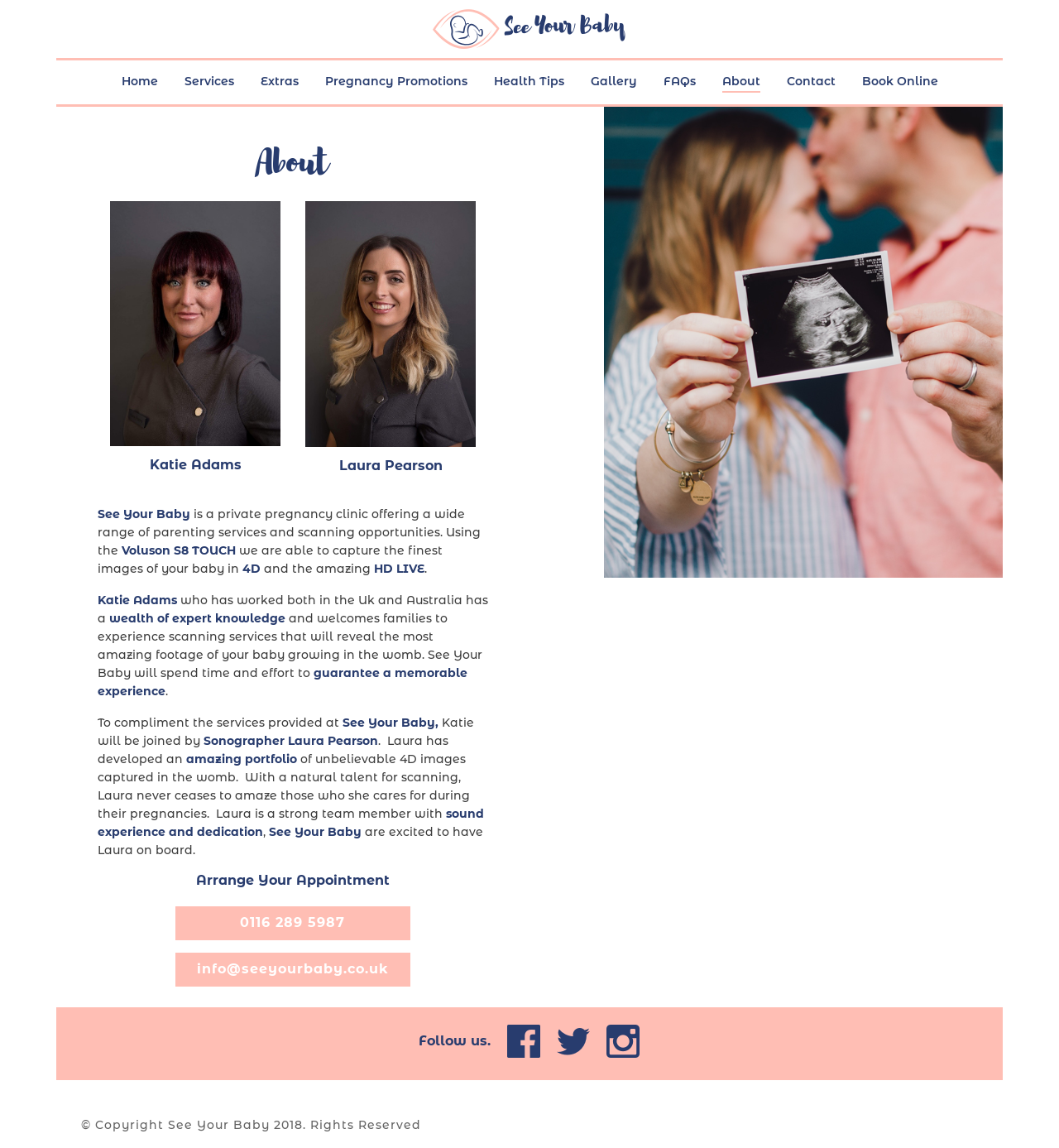Find and specify the bounding box coordinates that correspond to the clickable region for the instruction: "View May 2023".

None